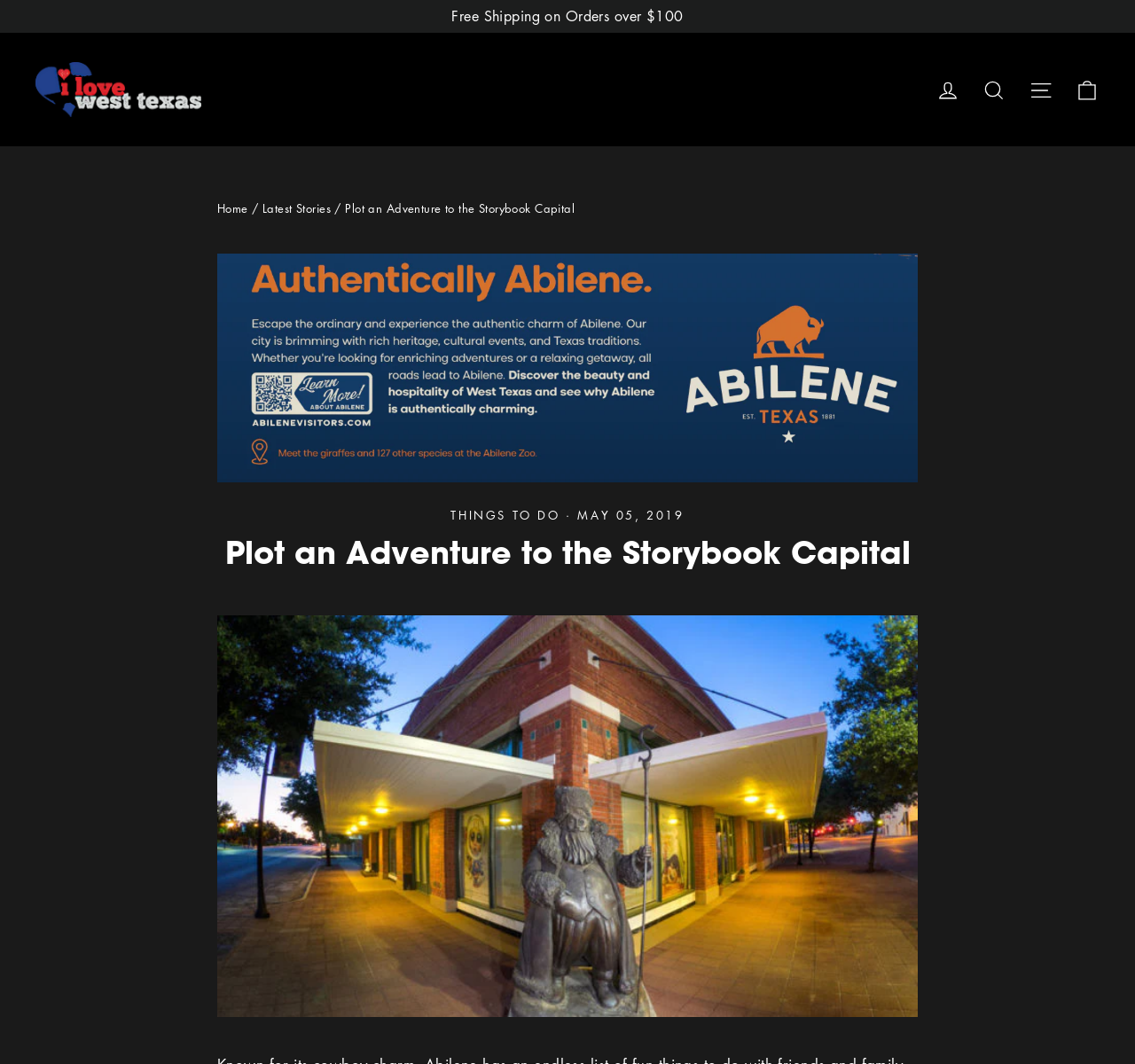What is the minimum order value for free shipping?
Using the image as a reference, answer the question with a short word or phrase.

$100